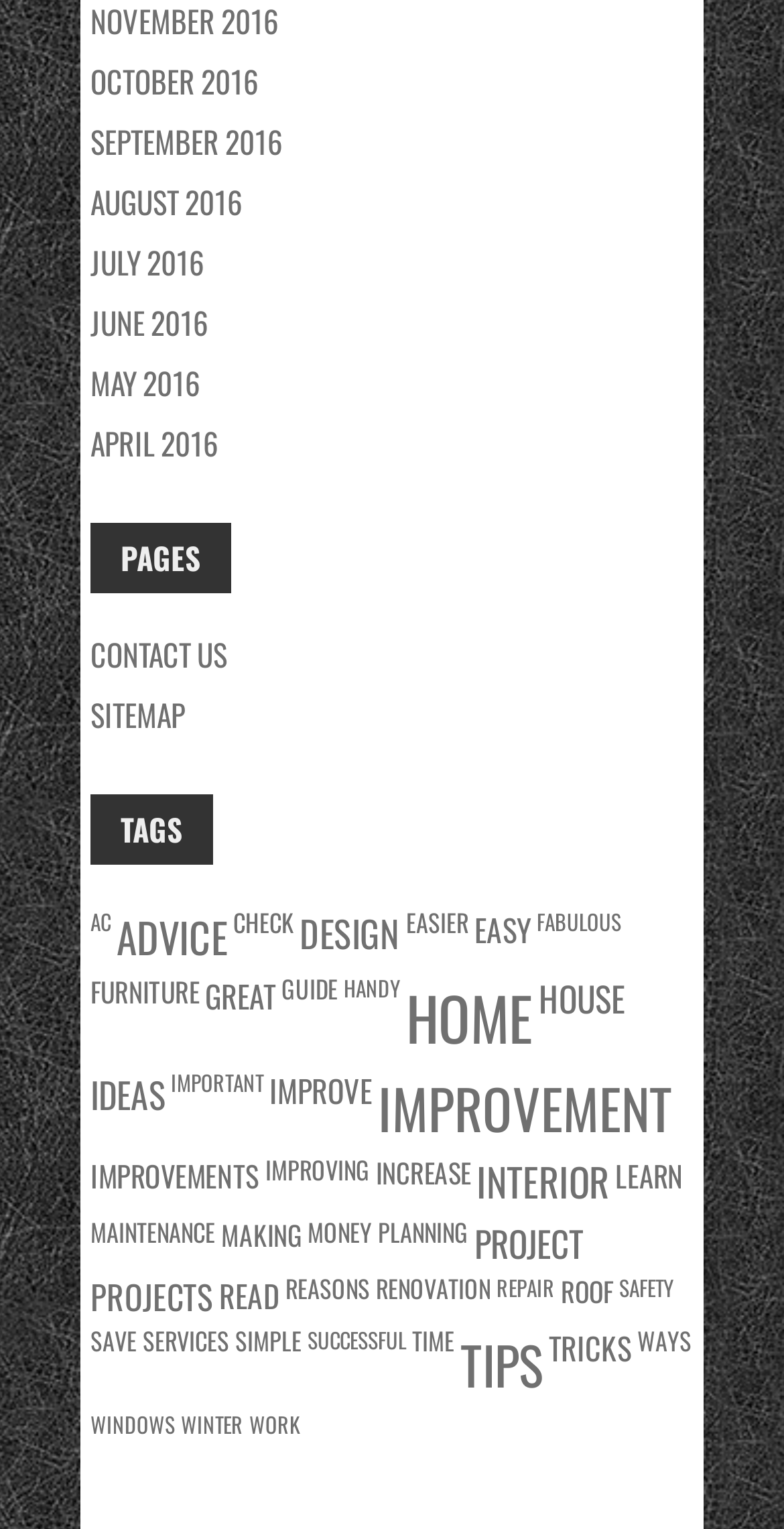From the image, can you give a detailed response to the question below:
How many links are there under 'TAGS'?

I counted the number of links under the 'TAGS' heading, starting from 'AC (2 items)' to 'Save (3 items)'. There are 35 links in total.